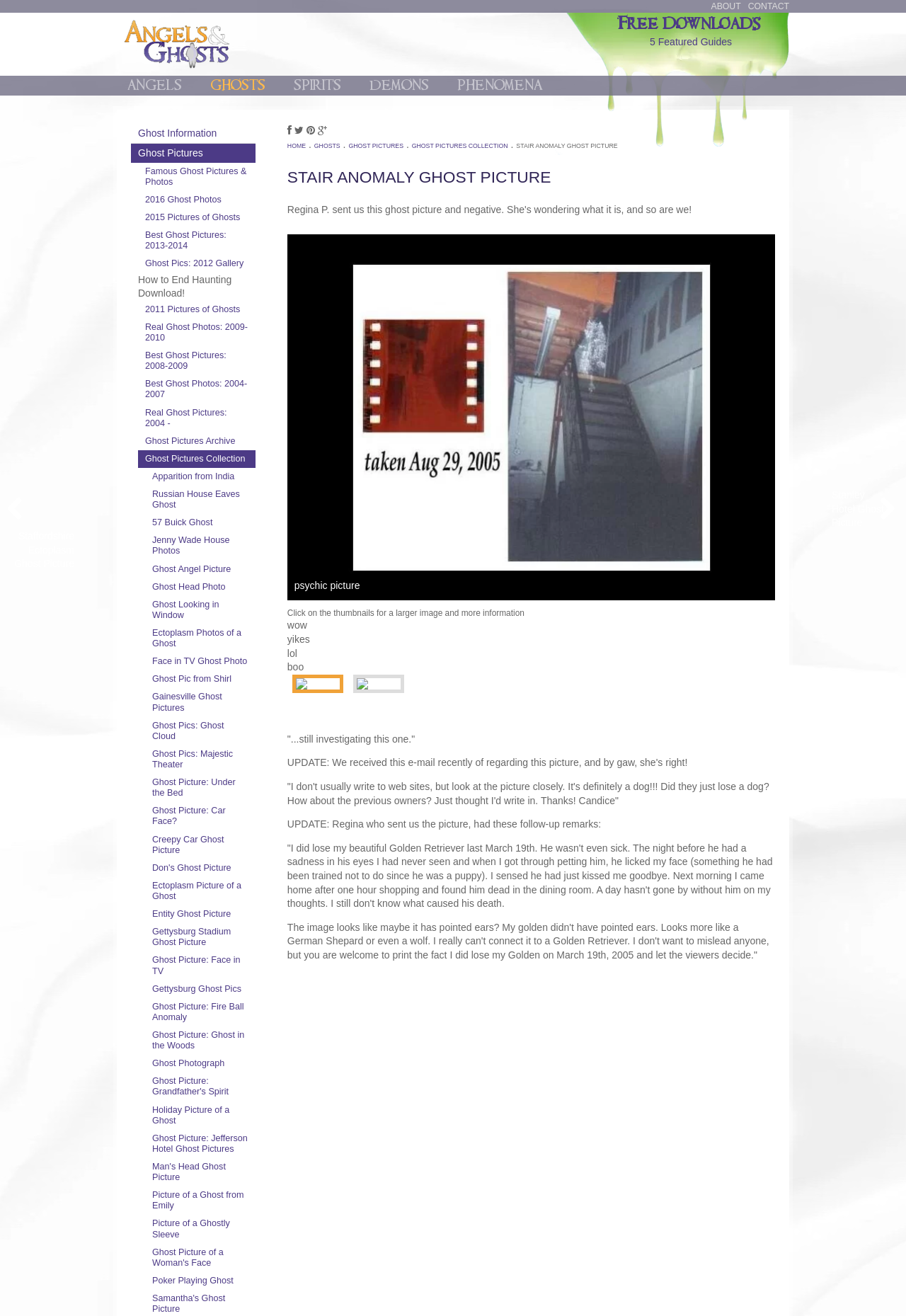Please identify the bounding box coordinates of the element I need to click to follow this instruction: "Click on the ABOUT link".

[0.785, 0.0, 0.818, 0.01]